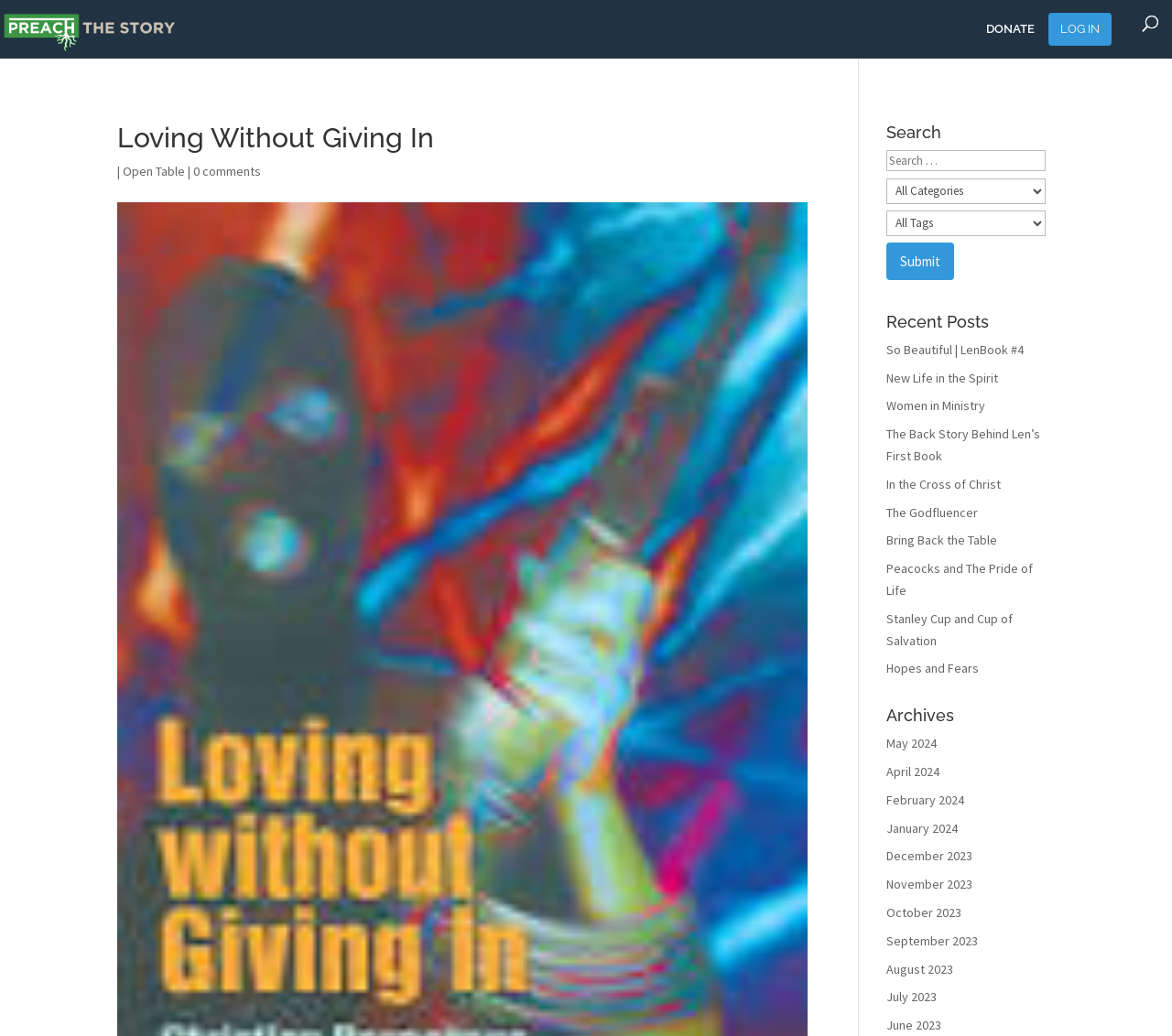Can you find the bounding box coordinates for the element that needs to be clicked to execute this instruction: "View the 'Archives'"? The coordinates should be given as four float numbers between 0 and 1, i.e., [left, top, right, bottom].

[0.756, 0.683, 0.9, 0.708]